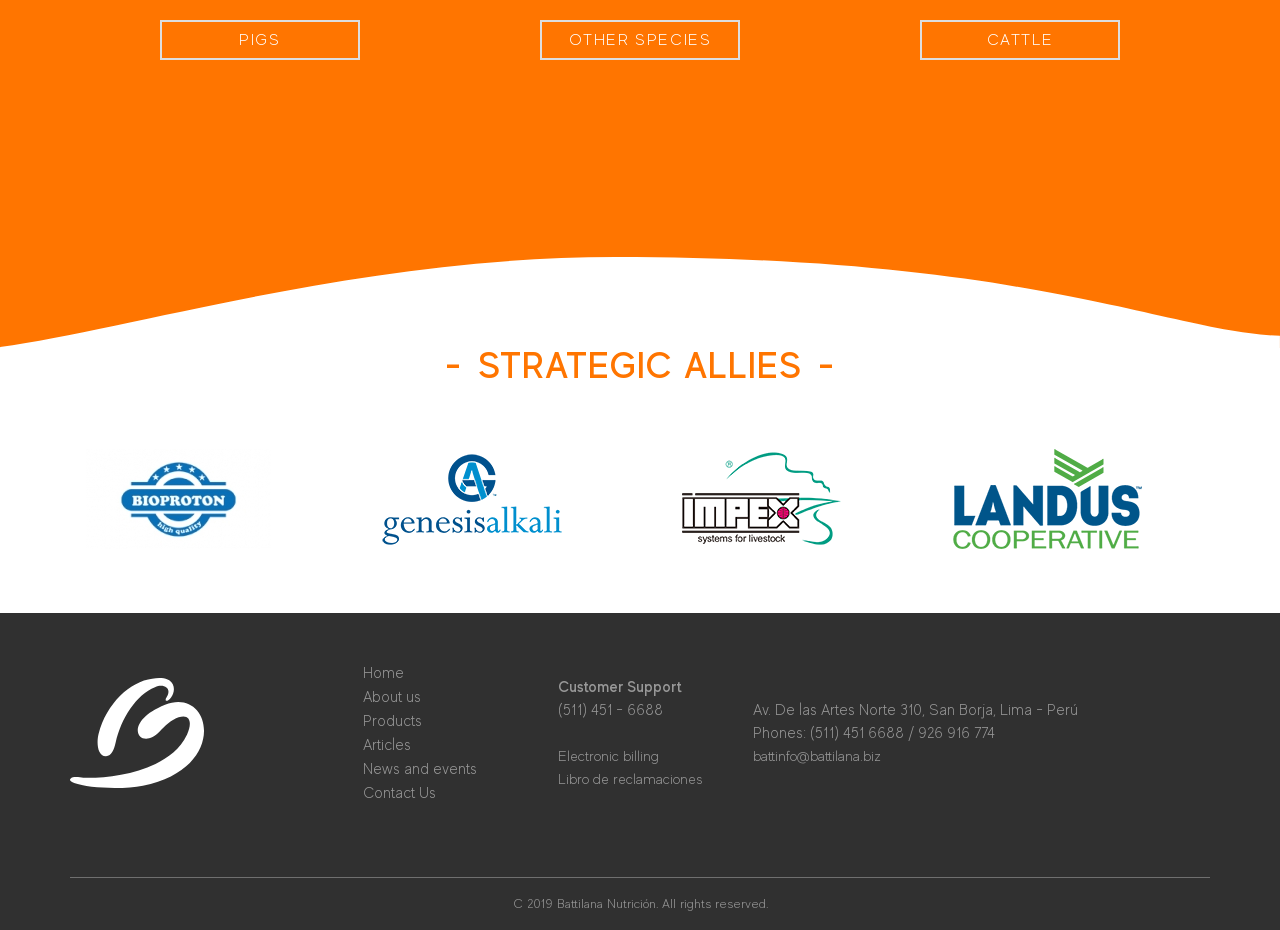Identify the bounding box of the UI component described as: "battinfo@battilana.biz".

[0.588, 0.804, 0.688, 0.821]